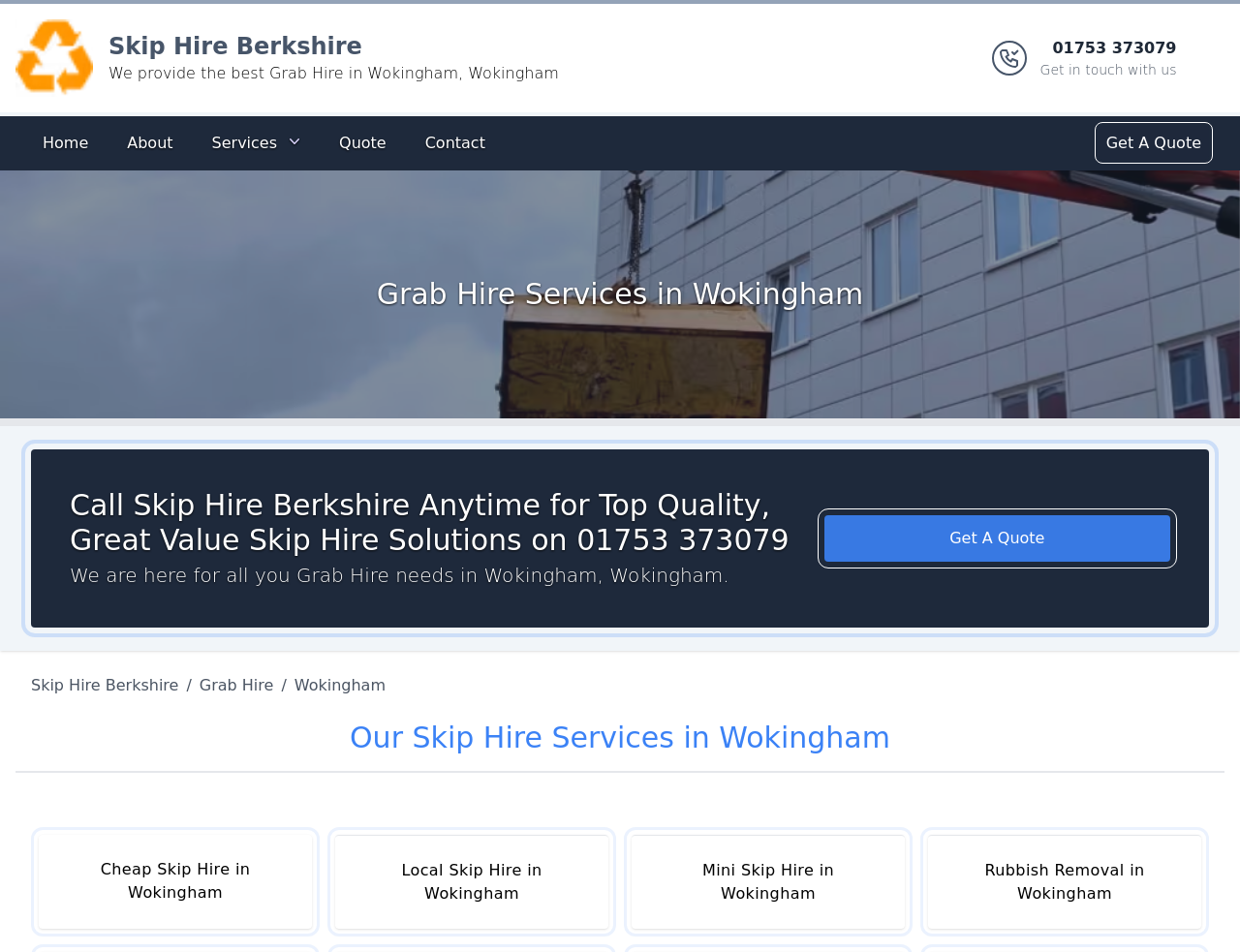Provide a short, one-word or phrase answer to the question below:
What is the name of the company providing grab hire services in Wokingham?

Skip Hire Berkshire